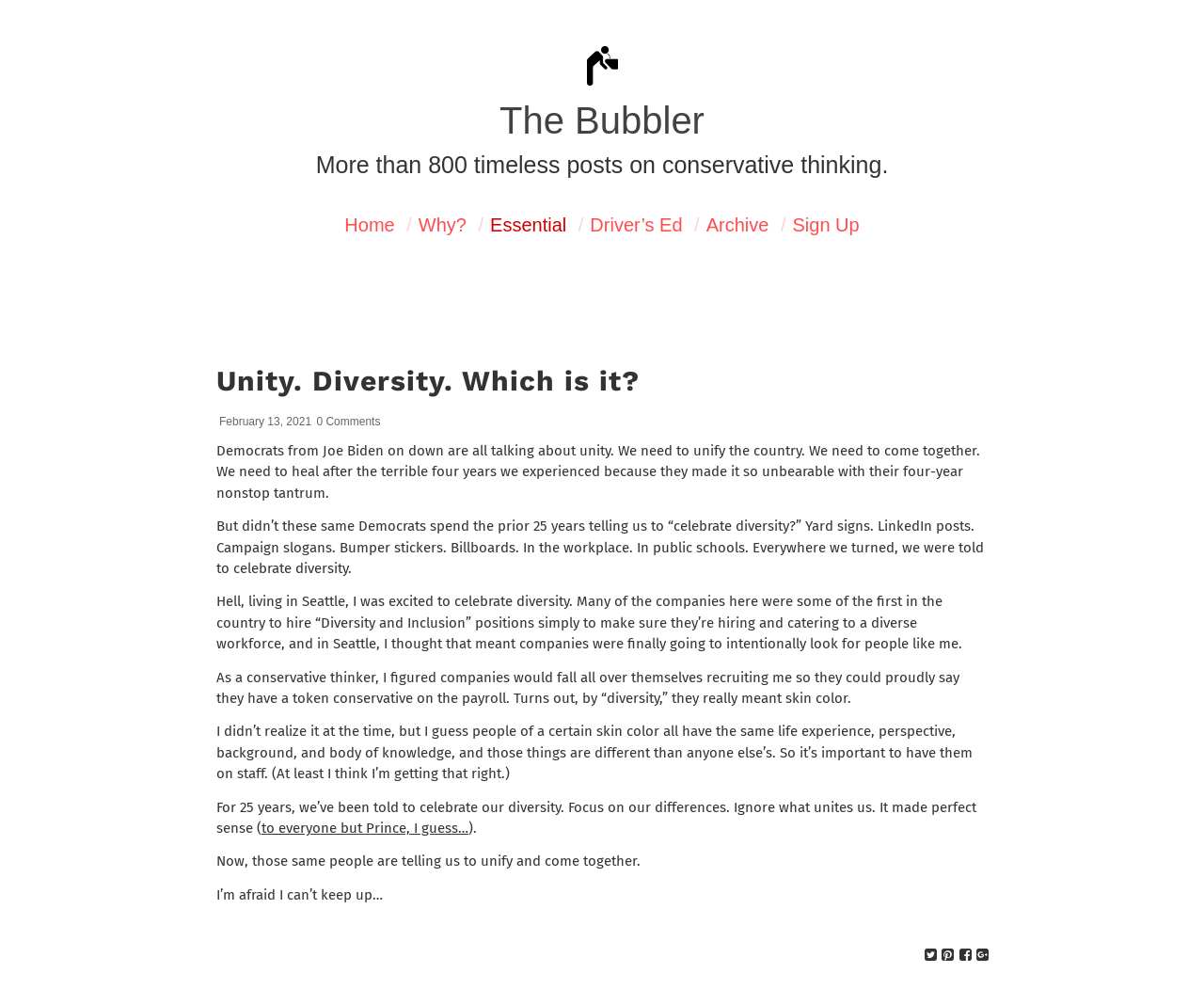What is the author's opinion about the concept of diversity?
Give a detailed response to the question by analyzing the screenshot.

I inferred the author's opinion by reading the article text, which uses a sarcastic tone when discussing the concept of diversity, implying that the author is skeptical or critical of it.